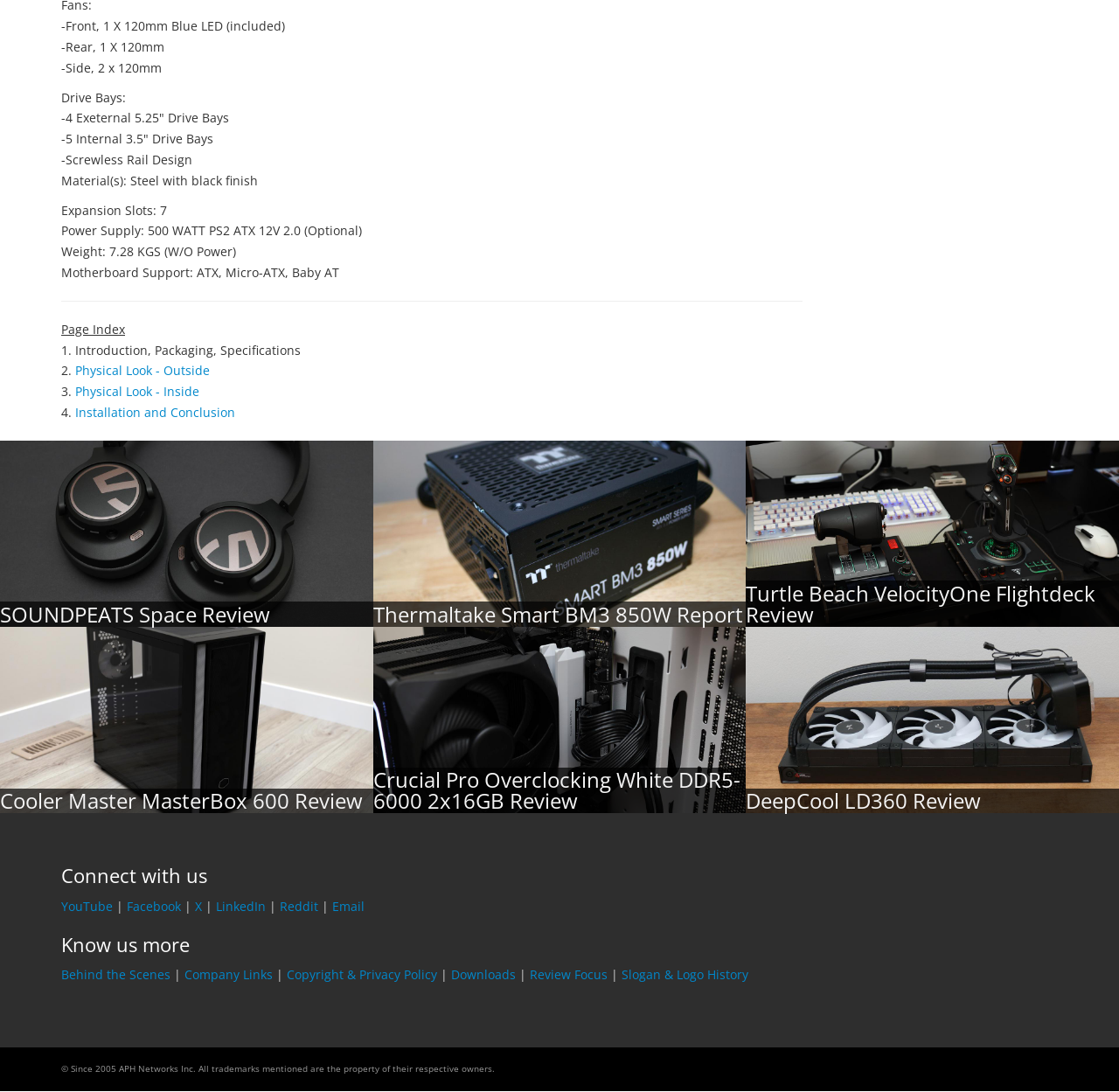Answer this question in one word or a short phrase: What is the link to the review of Turtle Beach VelocityOne Flightdeck?

Turtle Beach VelocityOne Flightdeck Review